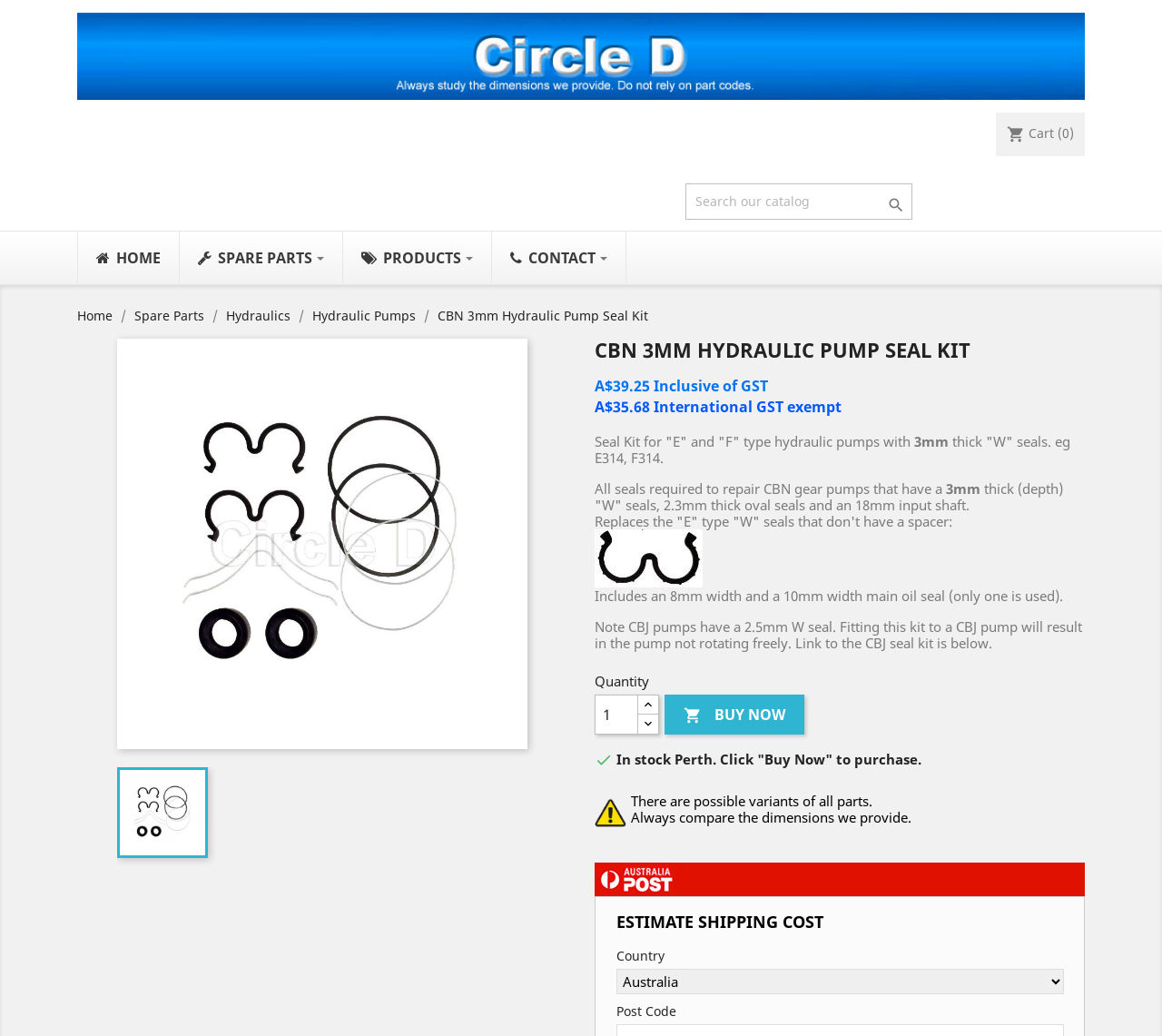Determine the bounding box coordinates of the region that needs to be clicked to achieve the task: "Add item to cart".

[0.572, 0.671, 0.692, 0.709]